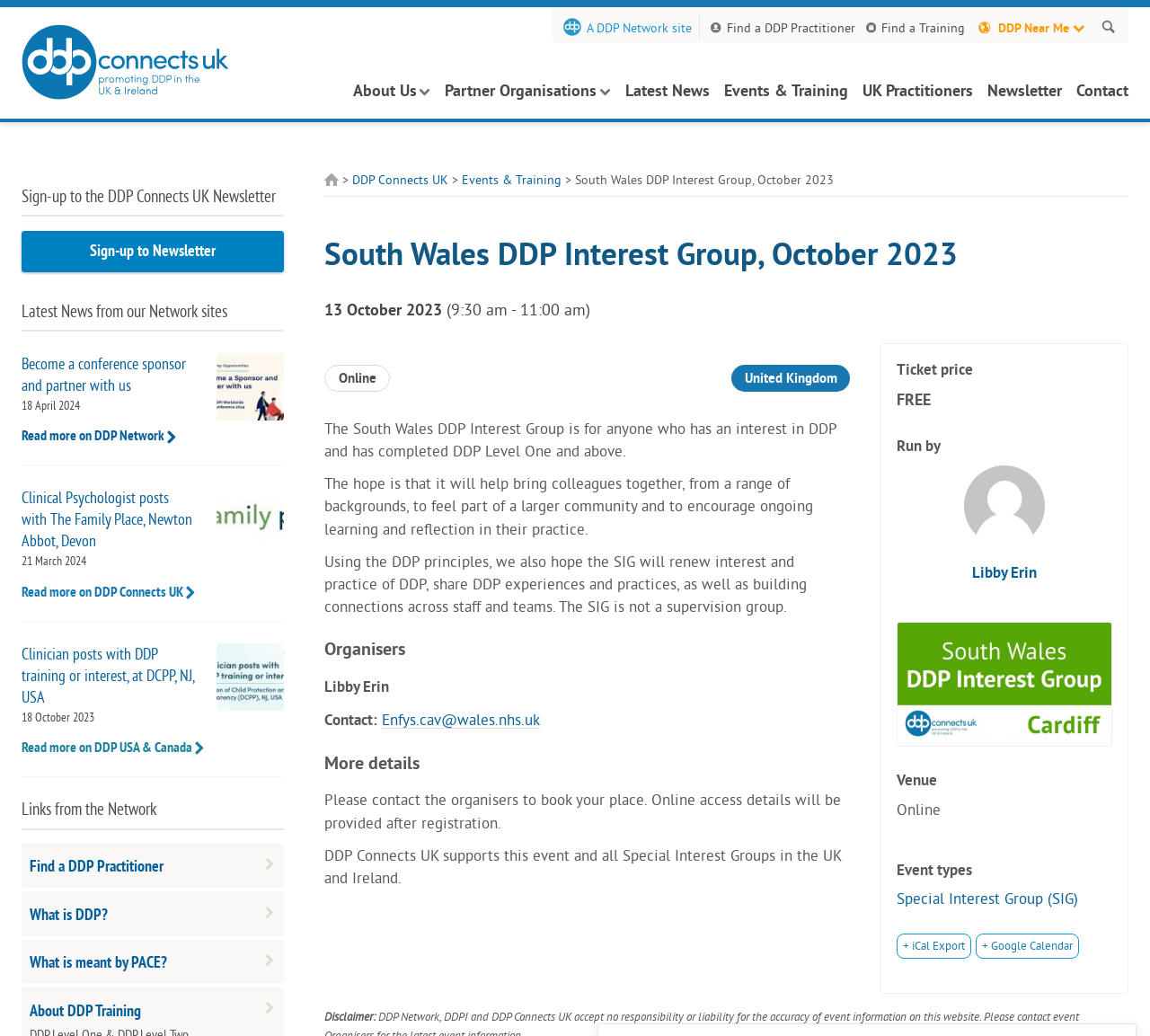What is the date of the event?
Based on the image, please offer an in-depth response to the question.

I found the answer by looking at the section 'South Wales DDP Interest Group, October 2023' where it mentions '13 October 2023' as the date of the event.